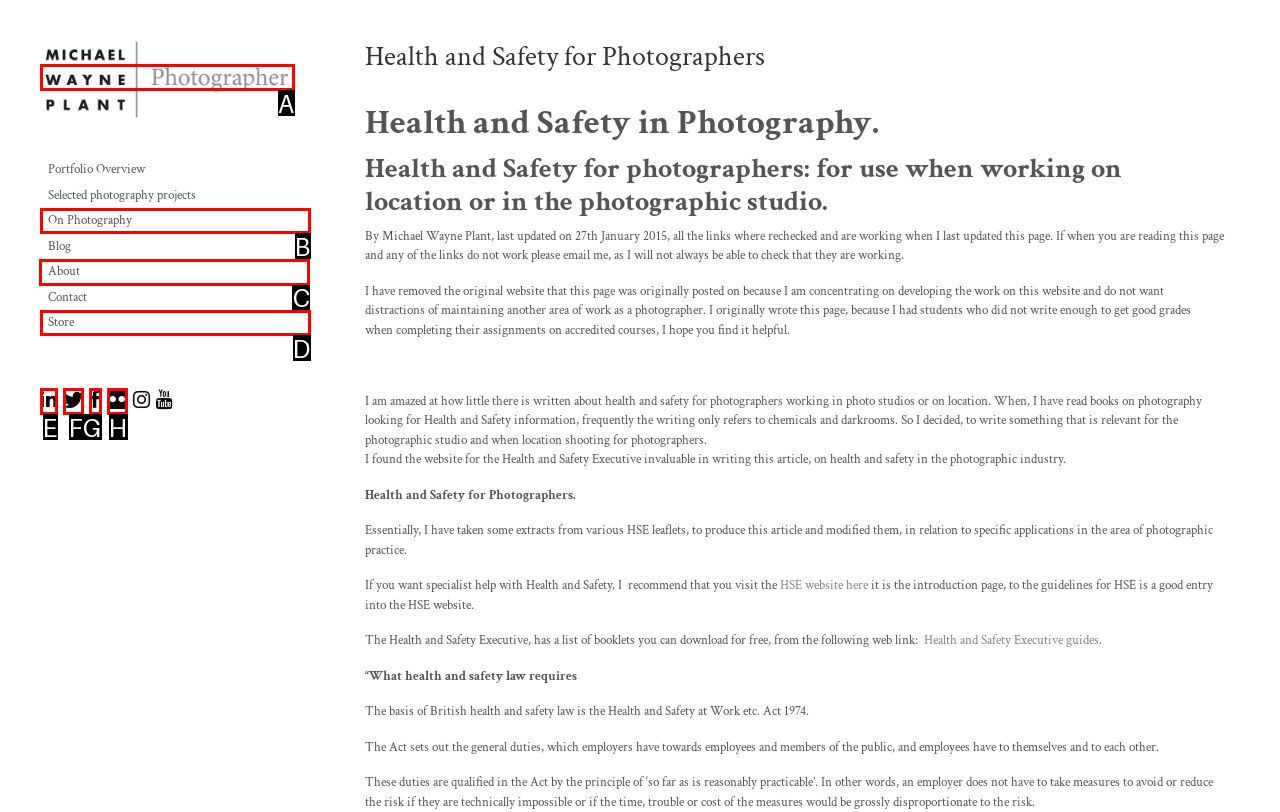Tell me which one HTML element I should click to complete the following instruction: Check the About page
Answer with the option's letter from the given choices directly.

C